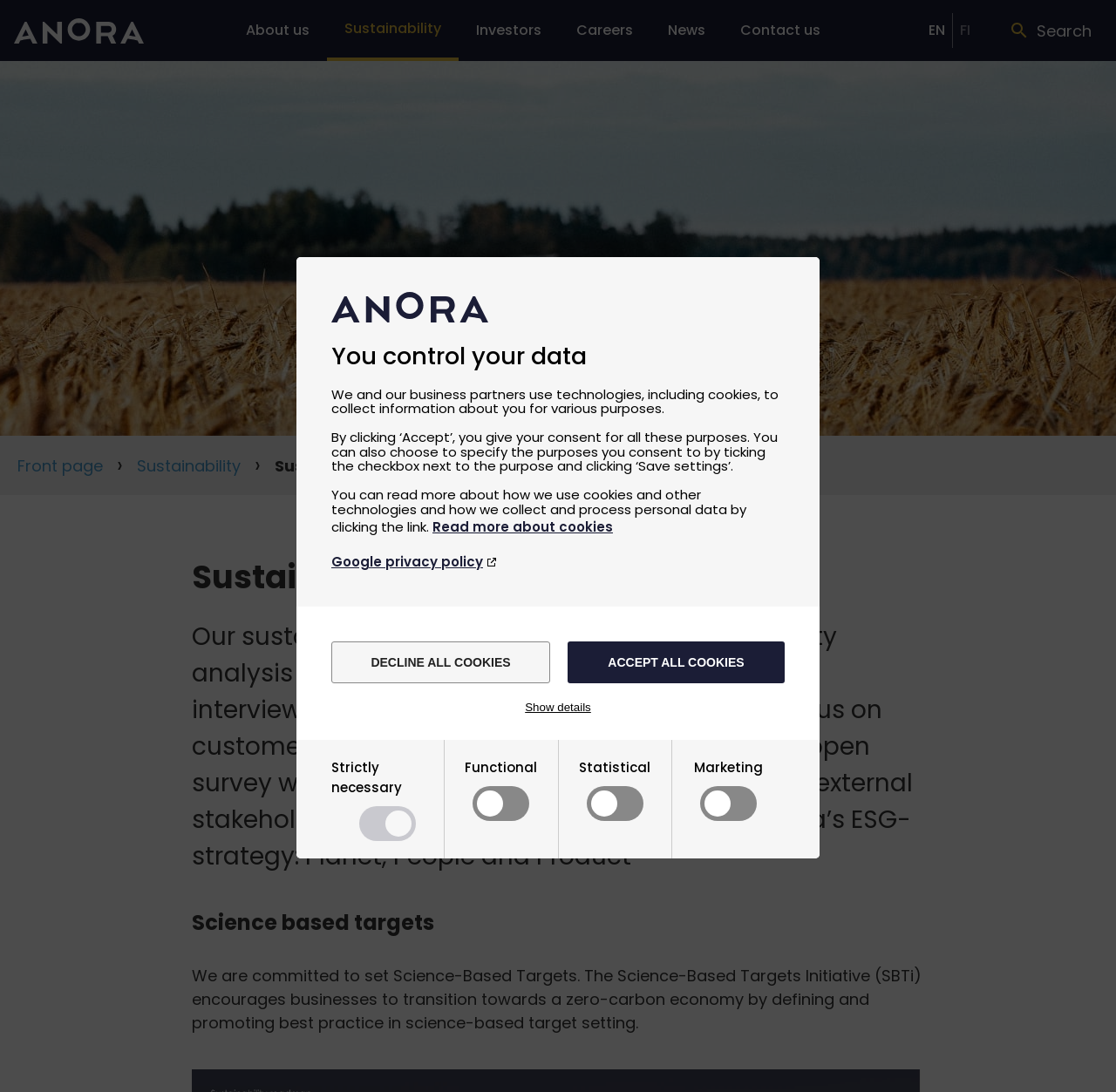Please determine the bounding box coordinates of the element's region to click in order to carry out the following instruction: "Select English language". The coordinates should be four float numbers between 0 and 1, i.e., [left, top, right, bottom].

[0.826, 0.012, 0.854, 0.044]